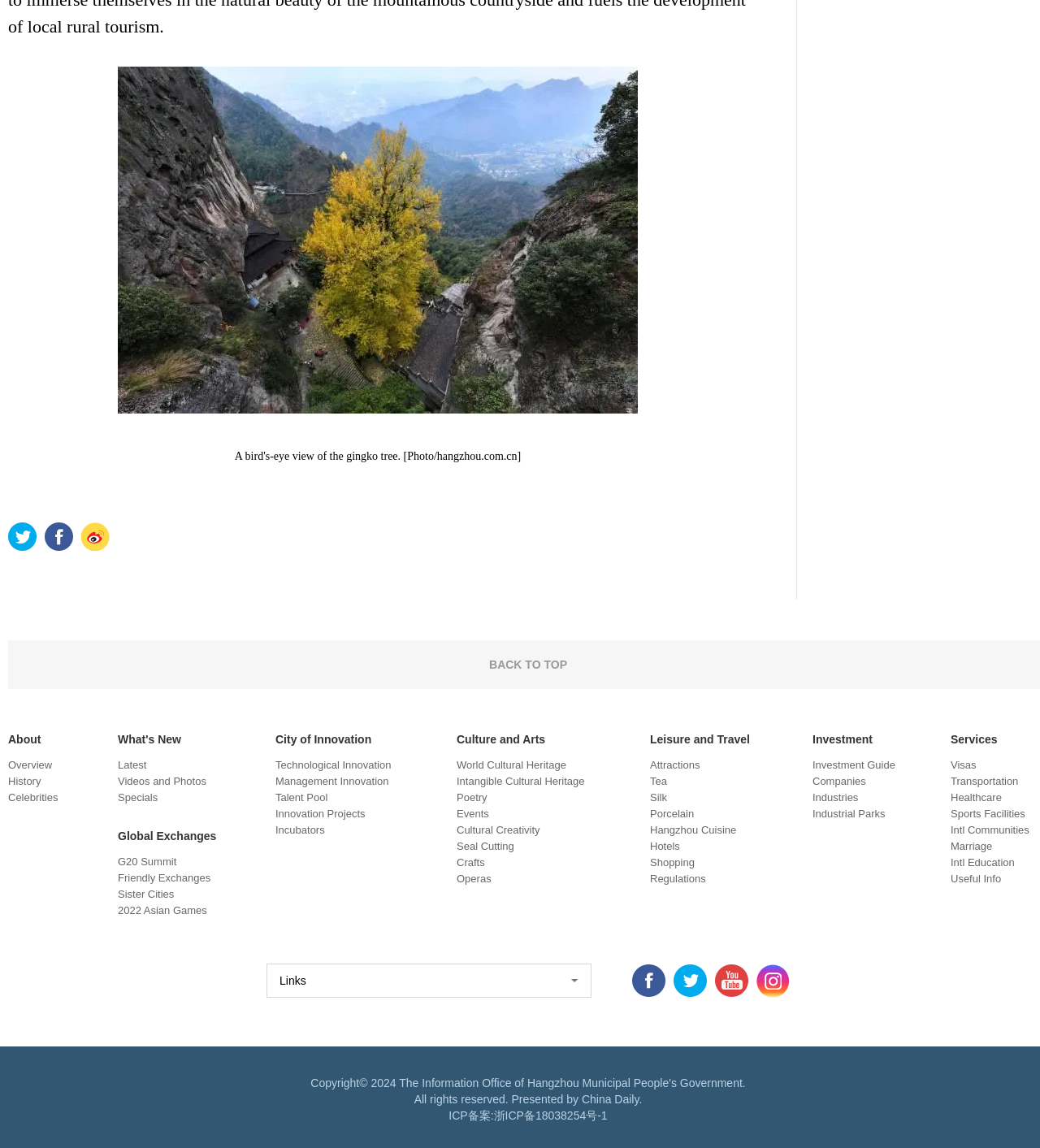Calculate the bounding box coordinates for the UI element based on the following description: "Culture and Arts". Ensure the coordinates are four float numbers between 0 and 1, i.e., [left, top, right, bottom].

[0.439, 0.638, 0.524, 0.65]